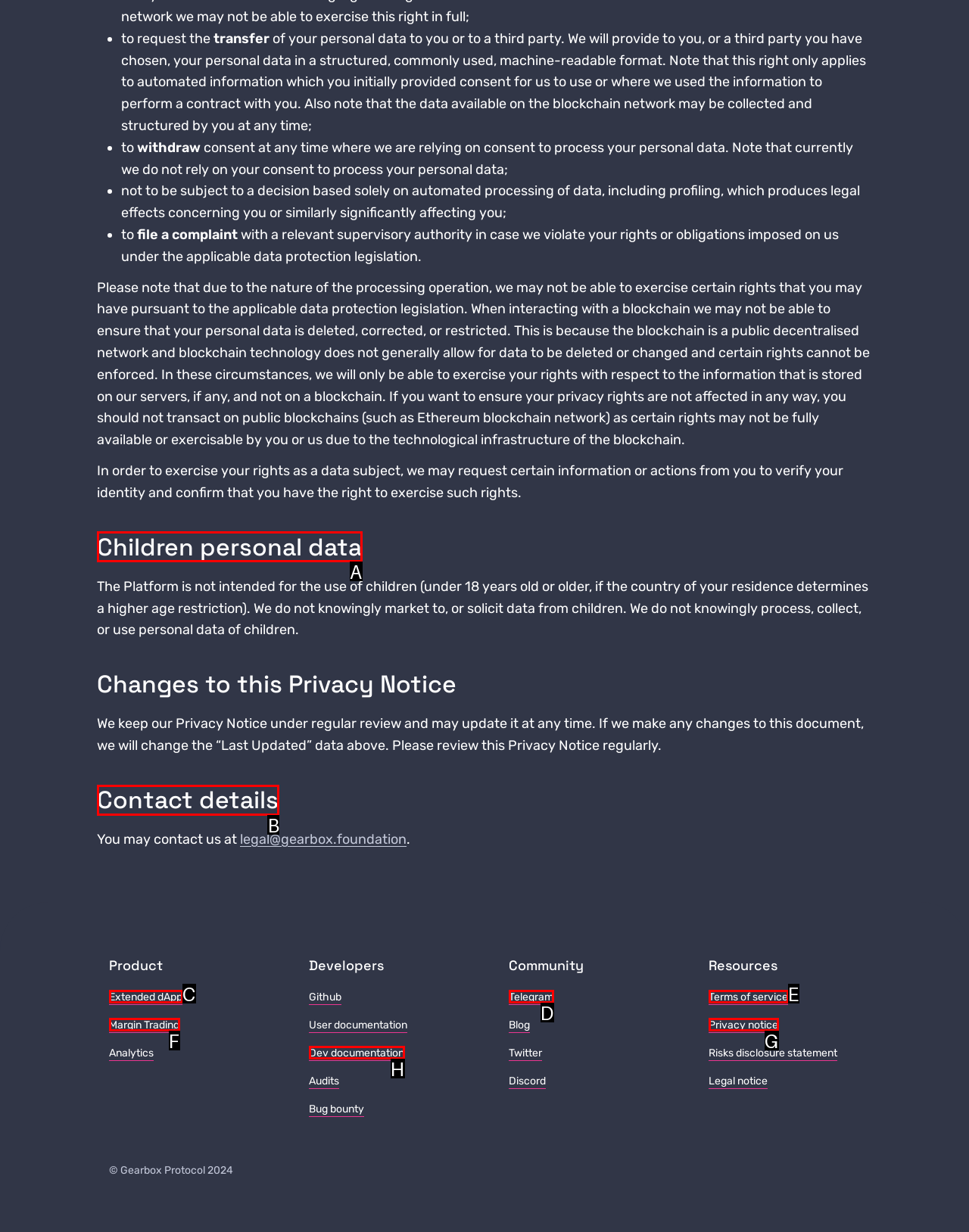To achieve the task: go to Contact details, indicate the letter of the correct choice from the provided options.

B